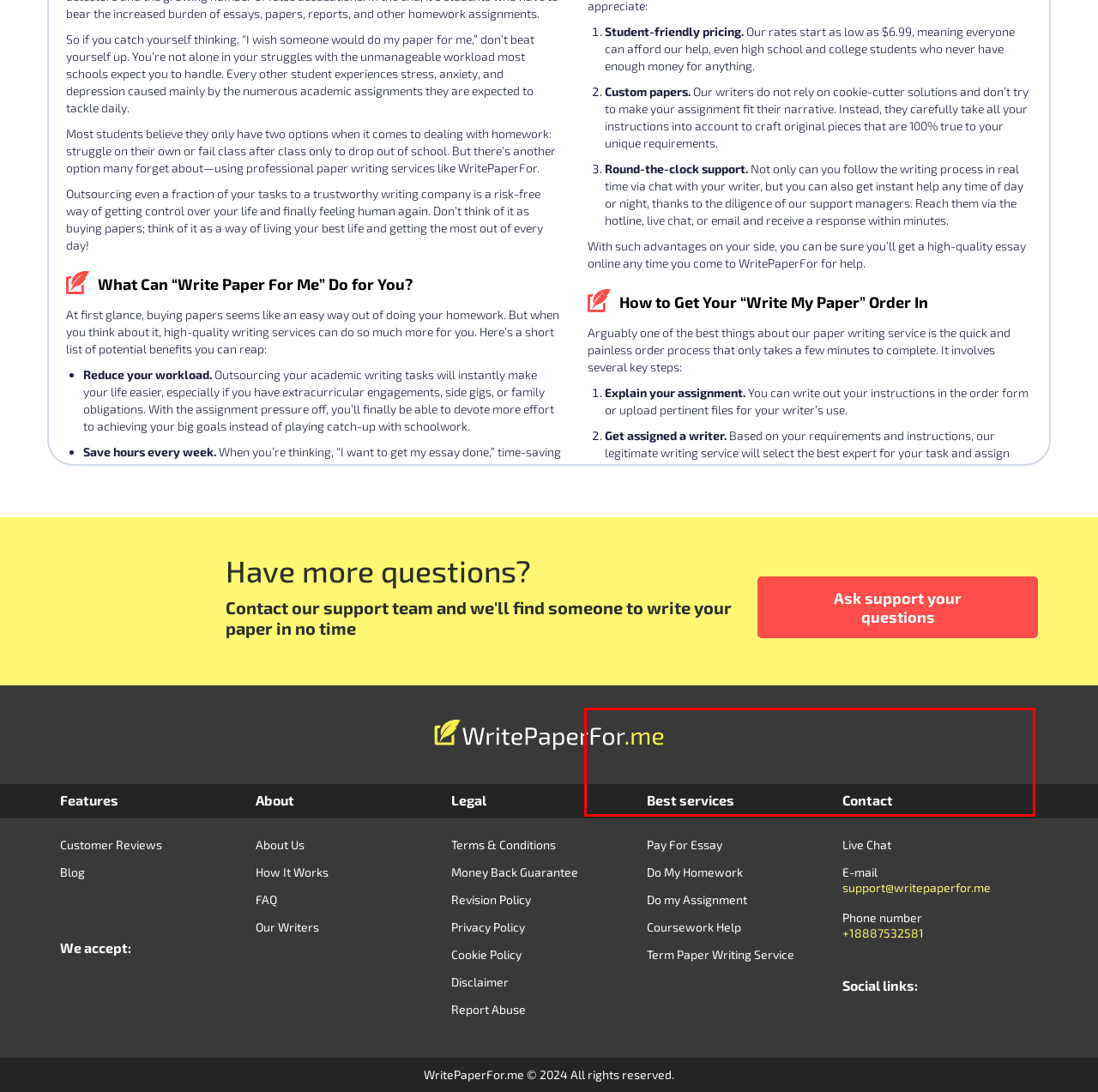You have a webpage screenshot with a red rectangle surrounding a UI element. Extract the text content from within this red bounding box.

Like every other professional writing company, WritePaperFor accepts upfront payment for writing services. However, we ensure your payment is as safe and risk-free as possible. For one, we employ a secure payment system that accepts credit card payments without jeopardizing your financial details. For another, we rely on industry-standard encryption to process your payment and keep track of your order.